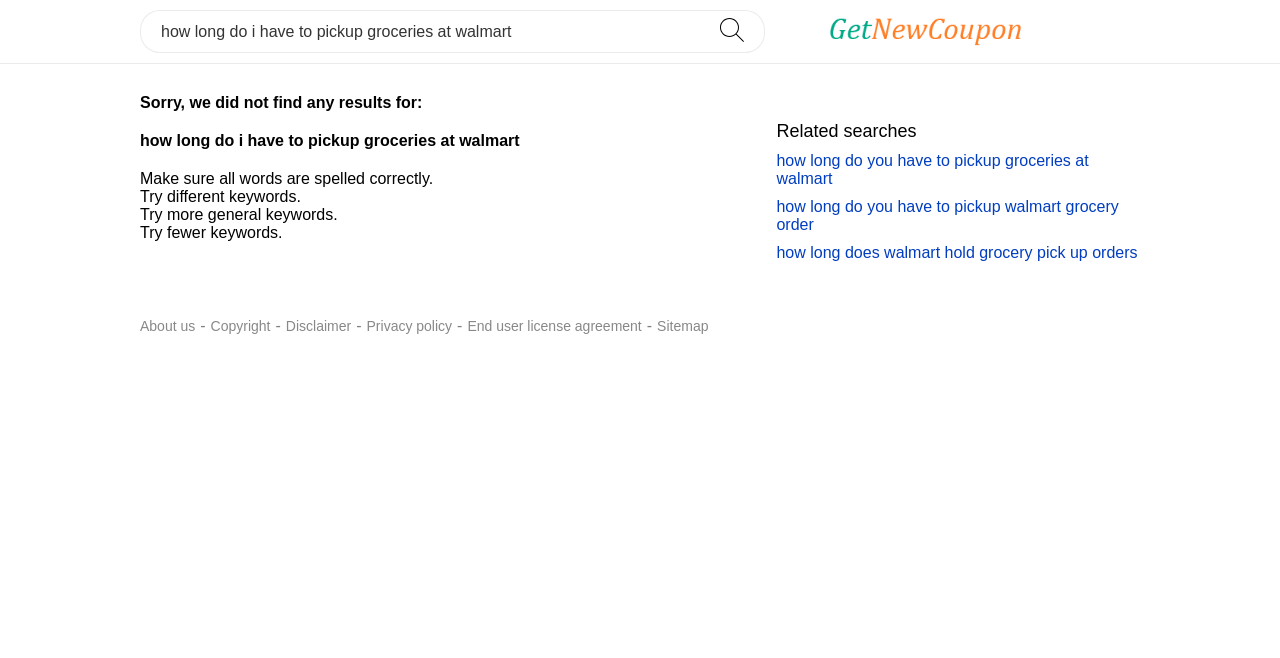Provide the bounding box coordinates of the section that needs to be clicked to accomplish the following instruction: "Go to About us page."

[0.109, 0.483, 0.153, 0.508]